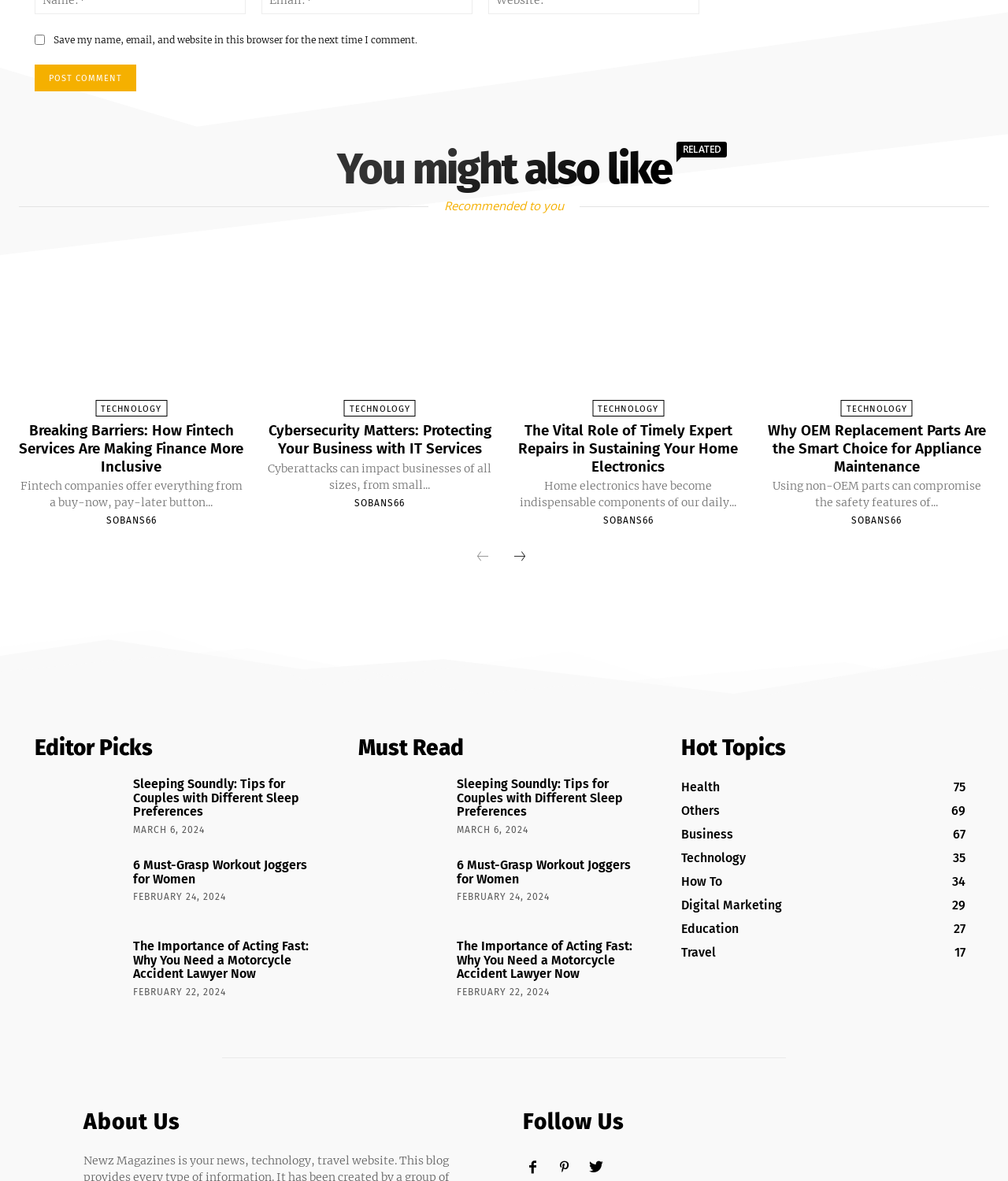Answer the question in a single word or phrase:
What is the title of the first article under Editor Picks?

Sleeping Soundly: Tips for Couples with Different Sleep Preferences